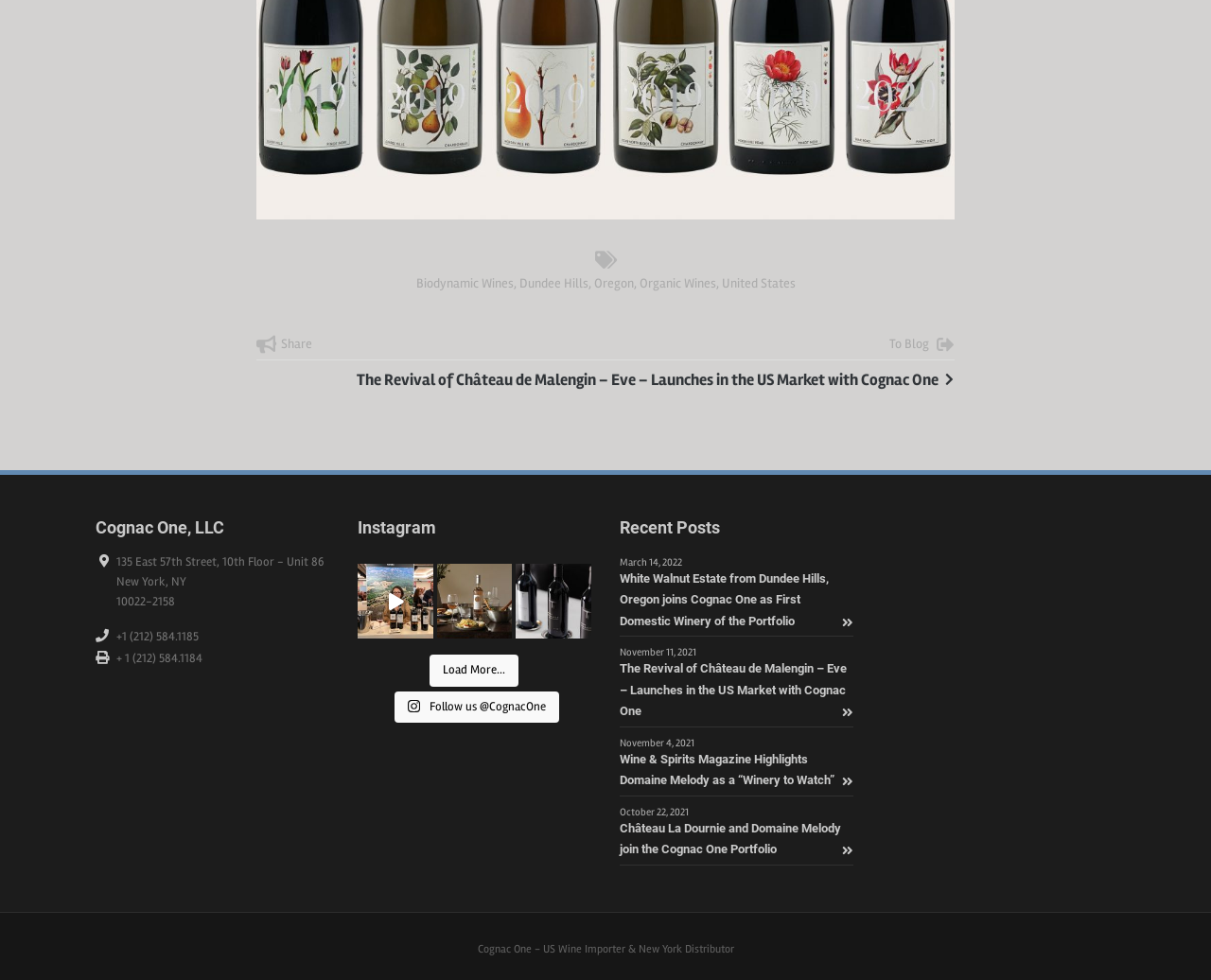Use a single word or phrase to answer this question: 
What is the name of the company?

Cognac One, LLC